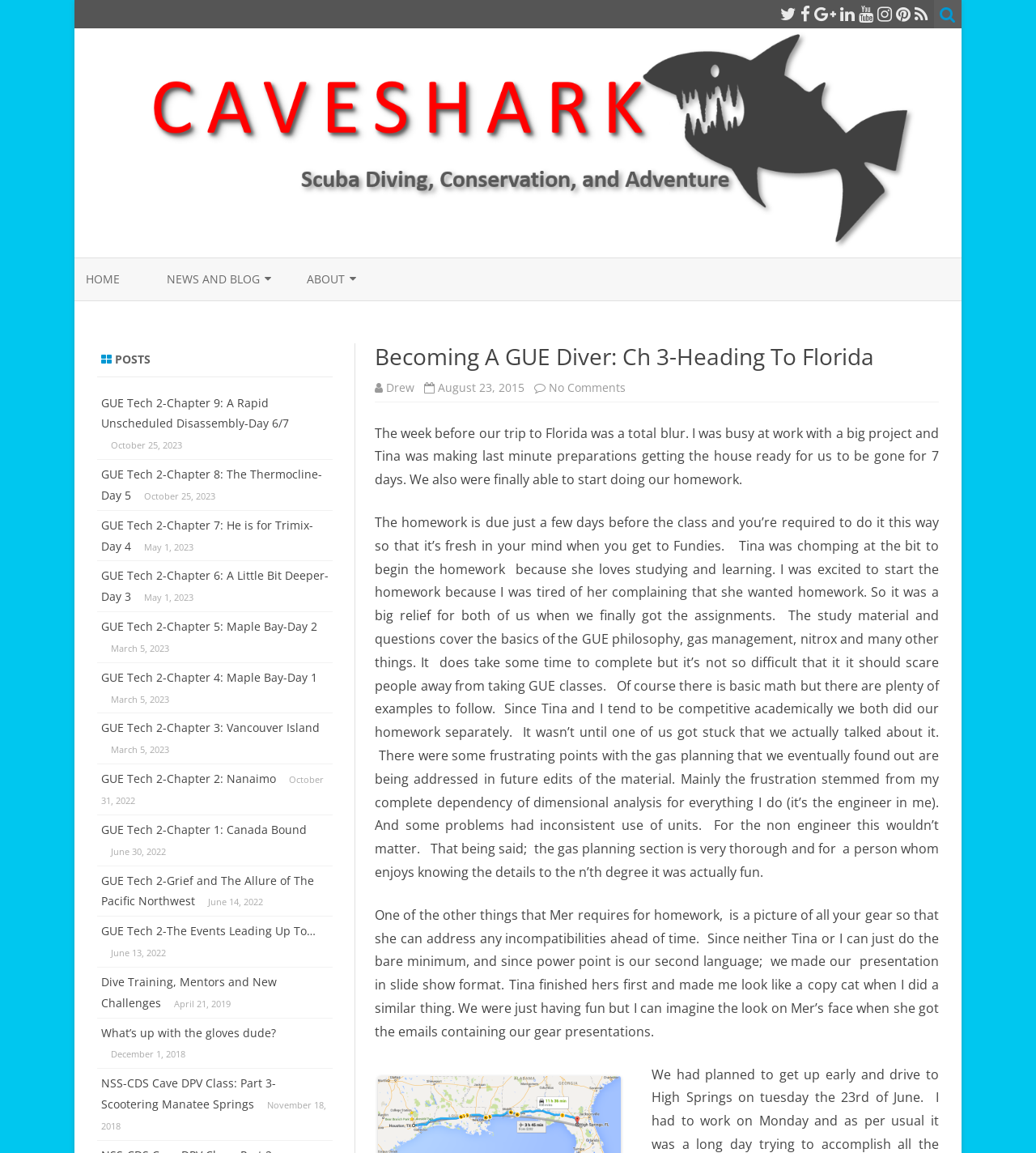Extract the main title from the webpage and generate its text.

Becoming A GUE Diver: Ch 3-Heading To Florida